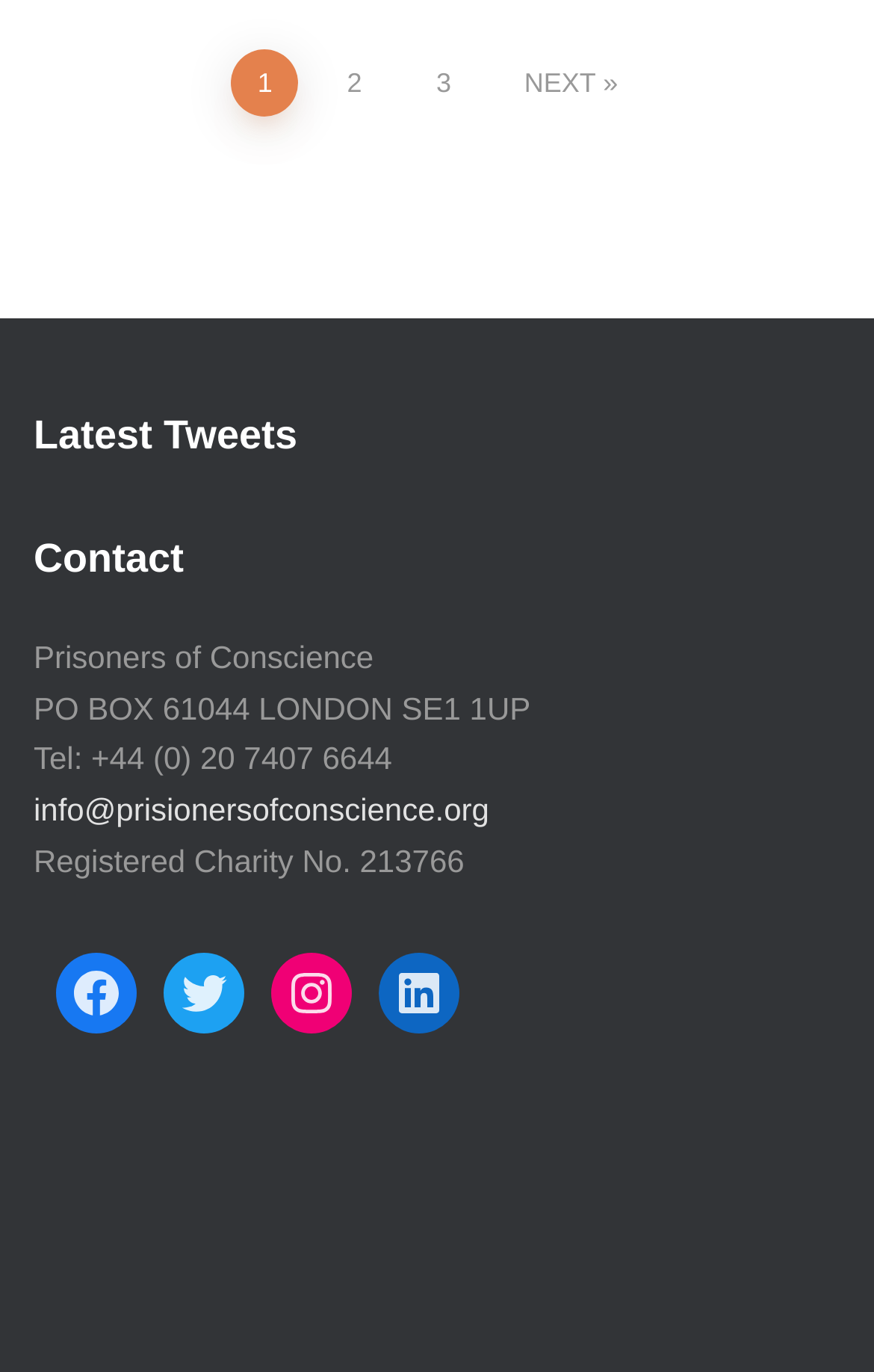Could you specify the bounding box coordinates for the clickable section to complete the following instruction: "go to page 2"?

[0.367, 0.035, 0.444, 0.084]